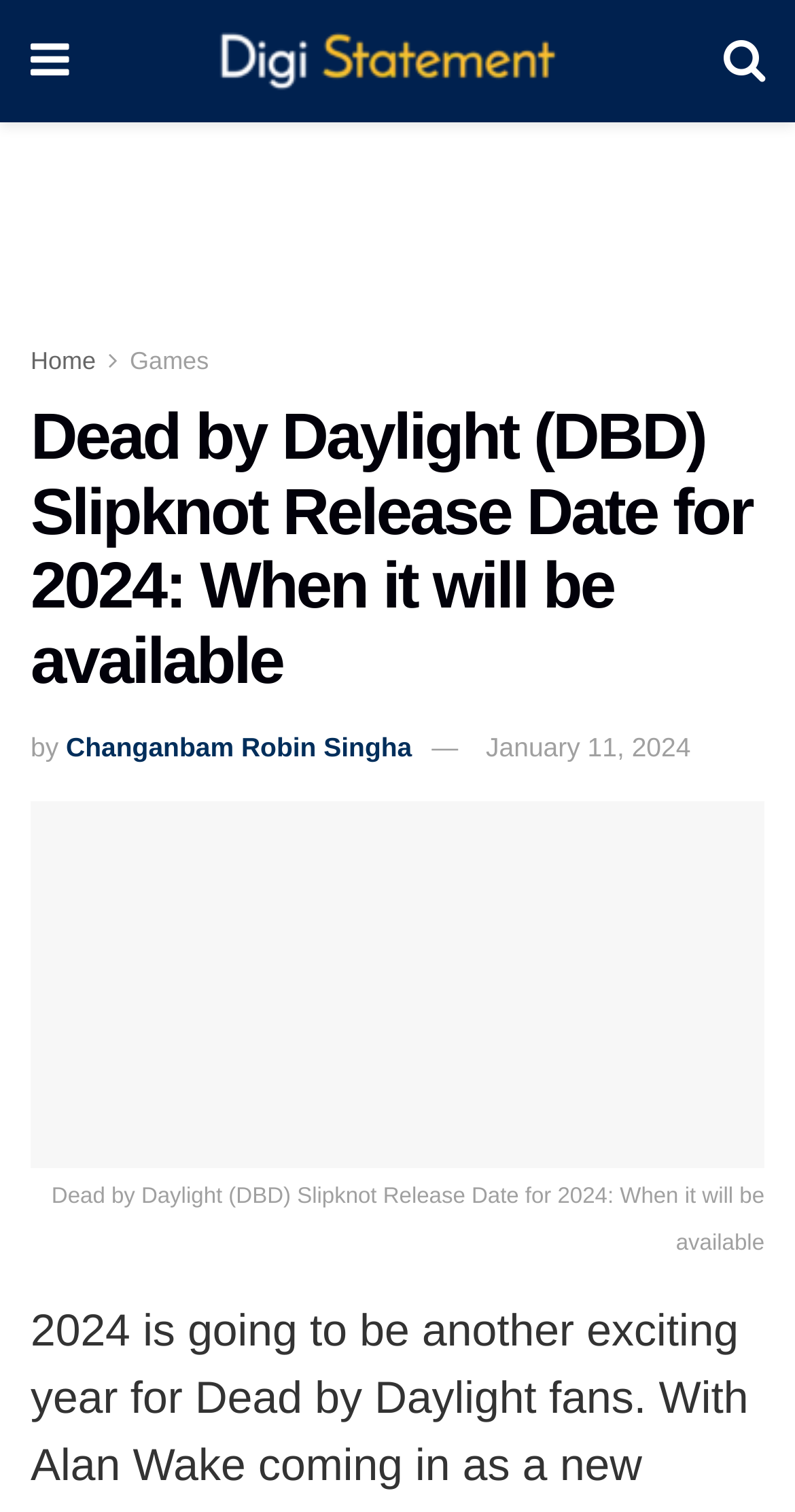What is the website's name?
Based on the screenshot, provide your answer in one word or phrase.

DigiStatement